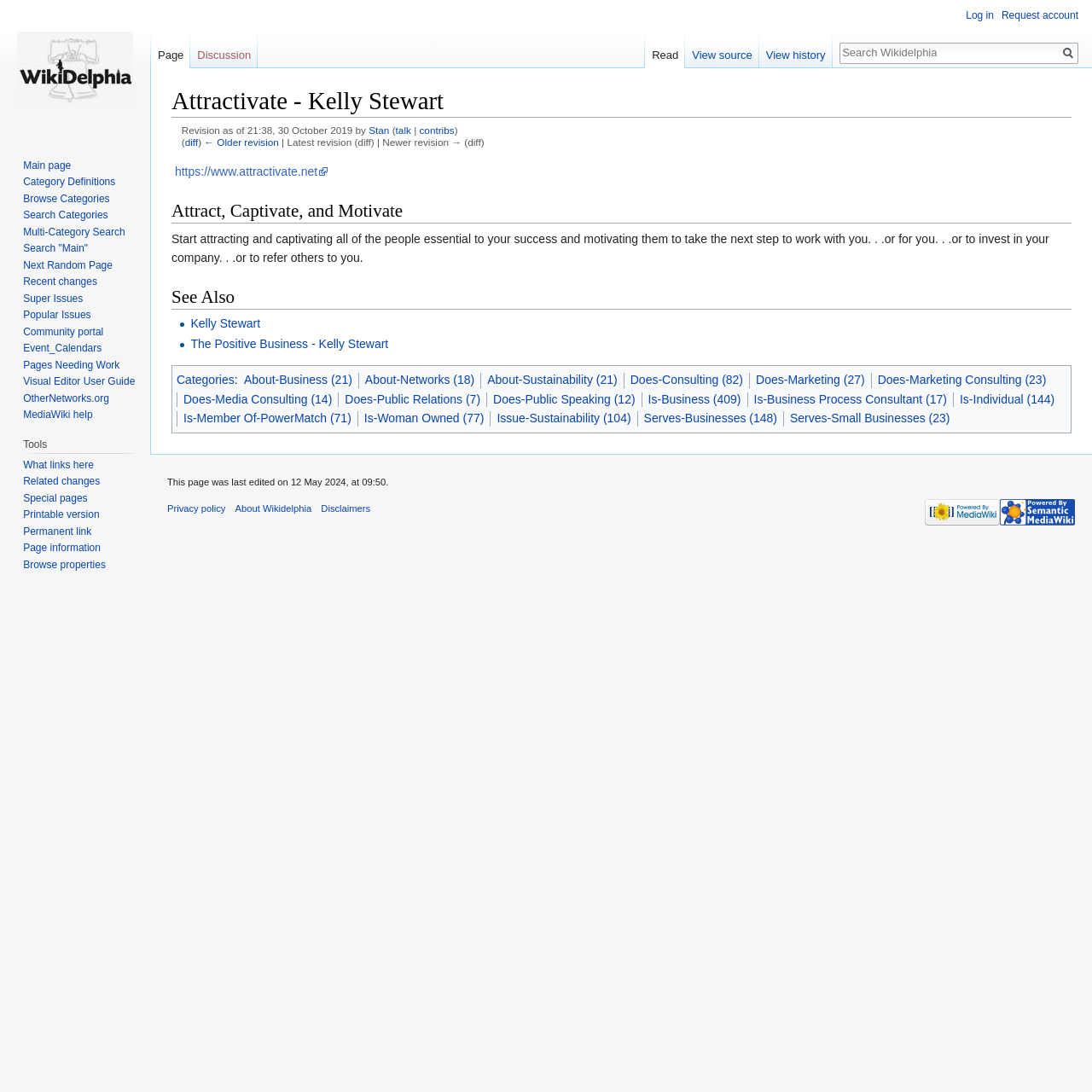Highlight the bounding box coordinates of the region I should click on to meet the following instruction: "Visit the main page".

[0.006, 0.0, 0.131, 0.125]